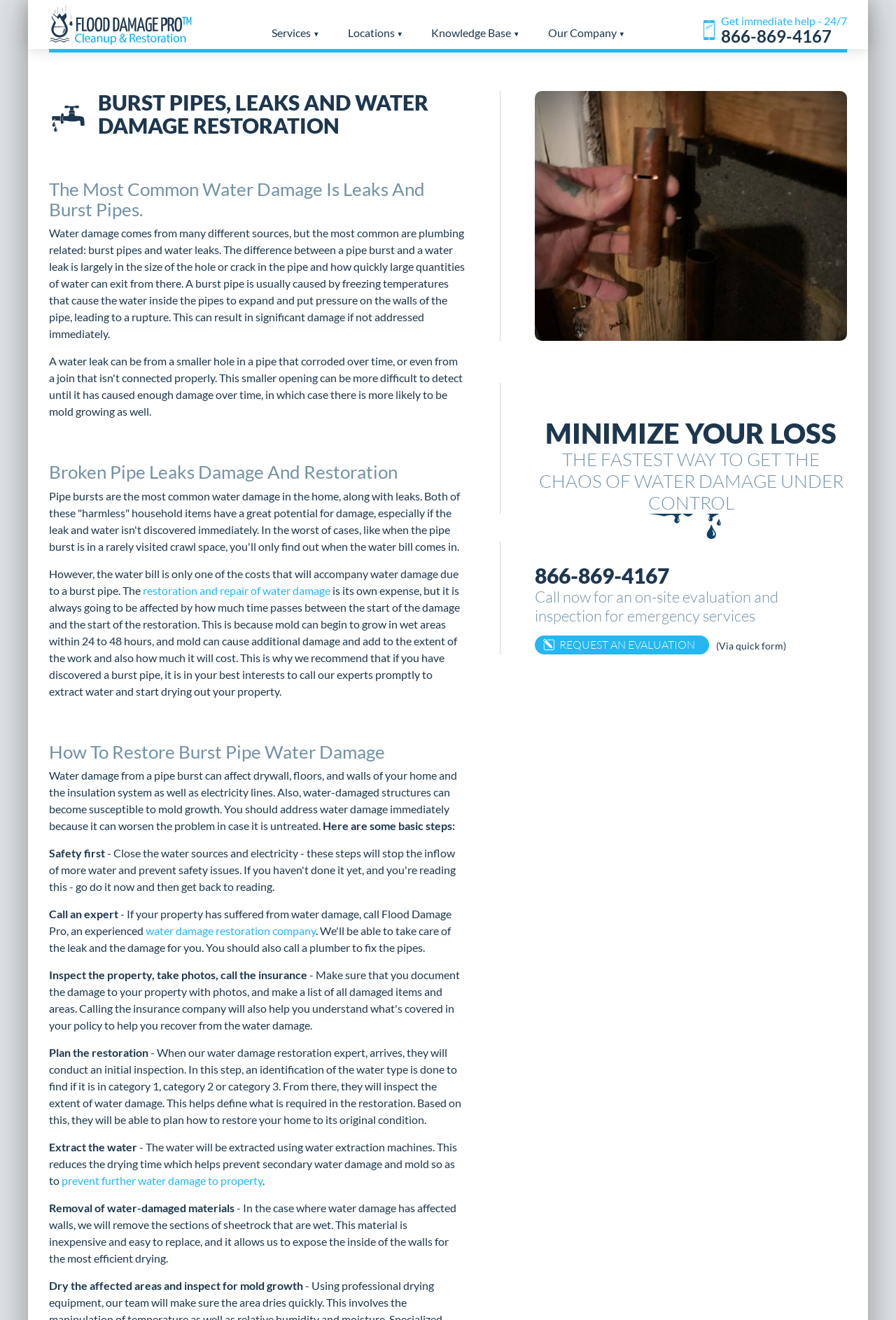Please specify the bounding box coordinates of the element that should be clicked to execute the given instruction: 'Explore MPD 2010-2014 profiles'. Ensure the coordinates are four float numbers between 0 and 1, expressed as [left, top, right, bottom].

None